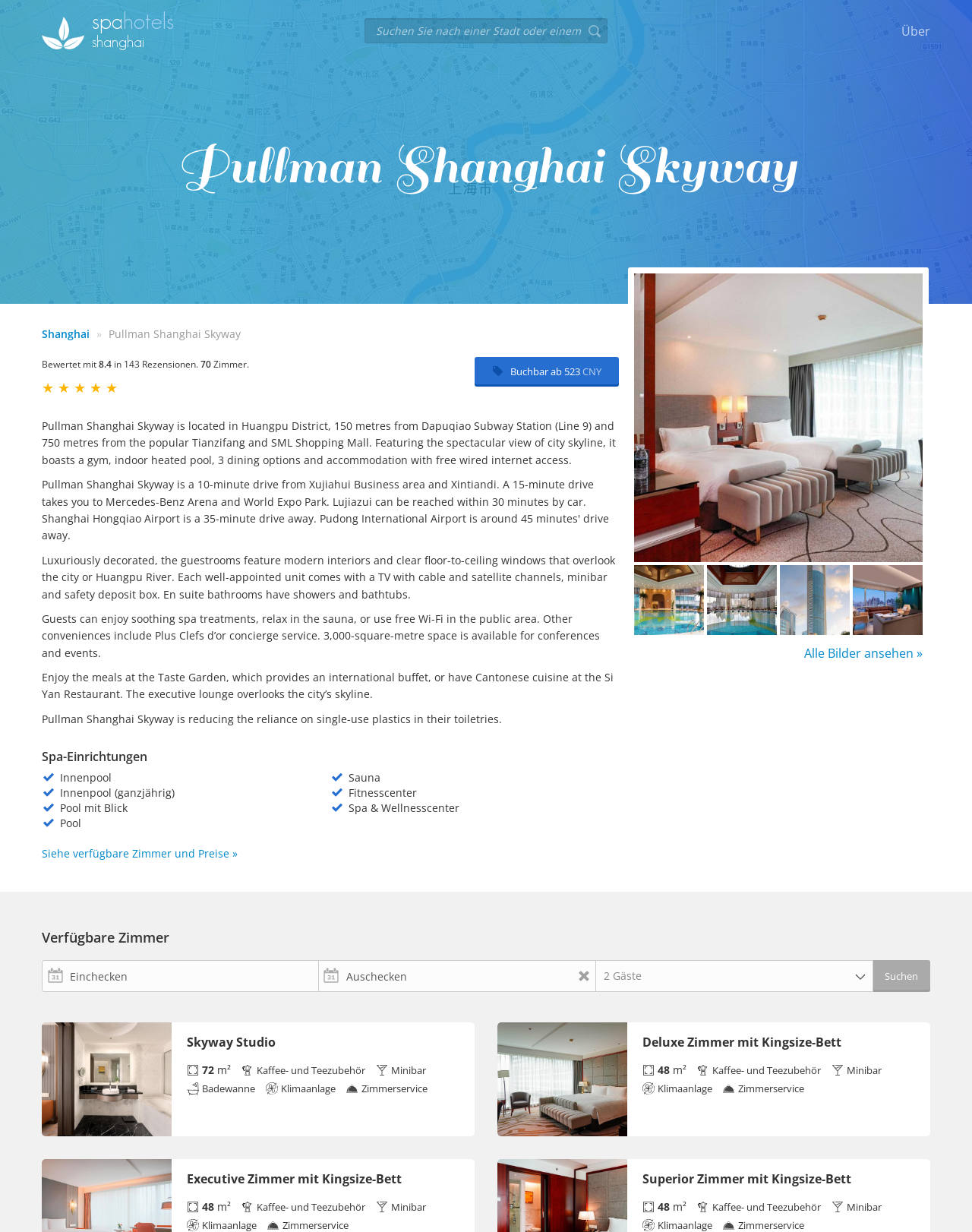Using a single word or phrase, answer the following question: 
How many rooms are available in Pullman Shanghai Skyway?

70